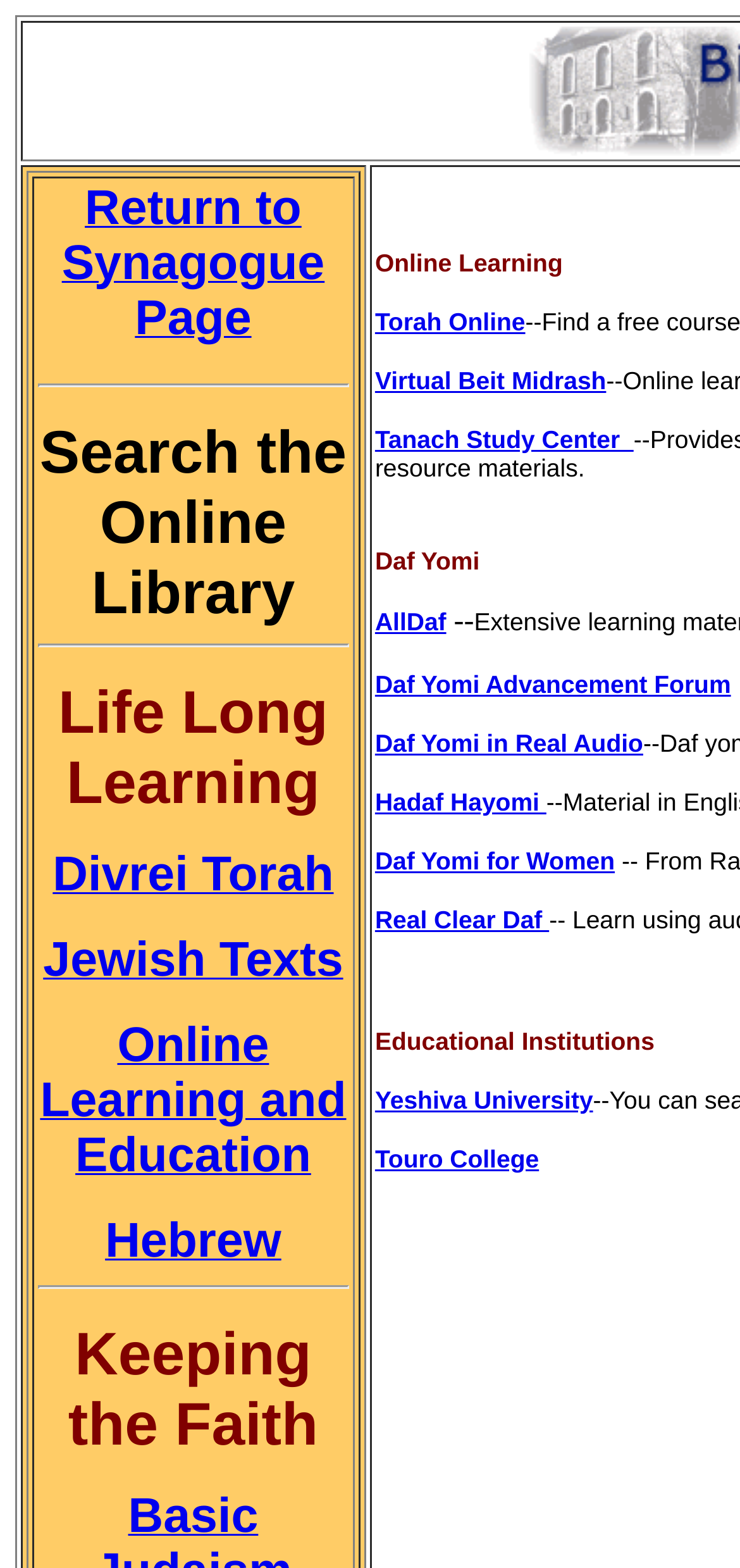Given the element description "Jewish Search Engines" in the screenshot, predict the bounding box coordinates of that UI element.

[0.149, 0.956, 0.52, 0.977]